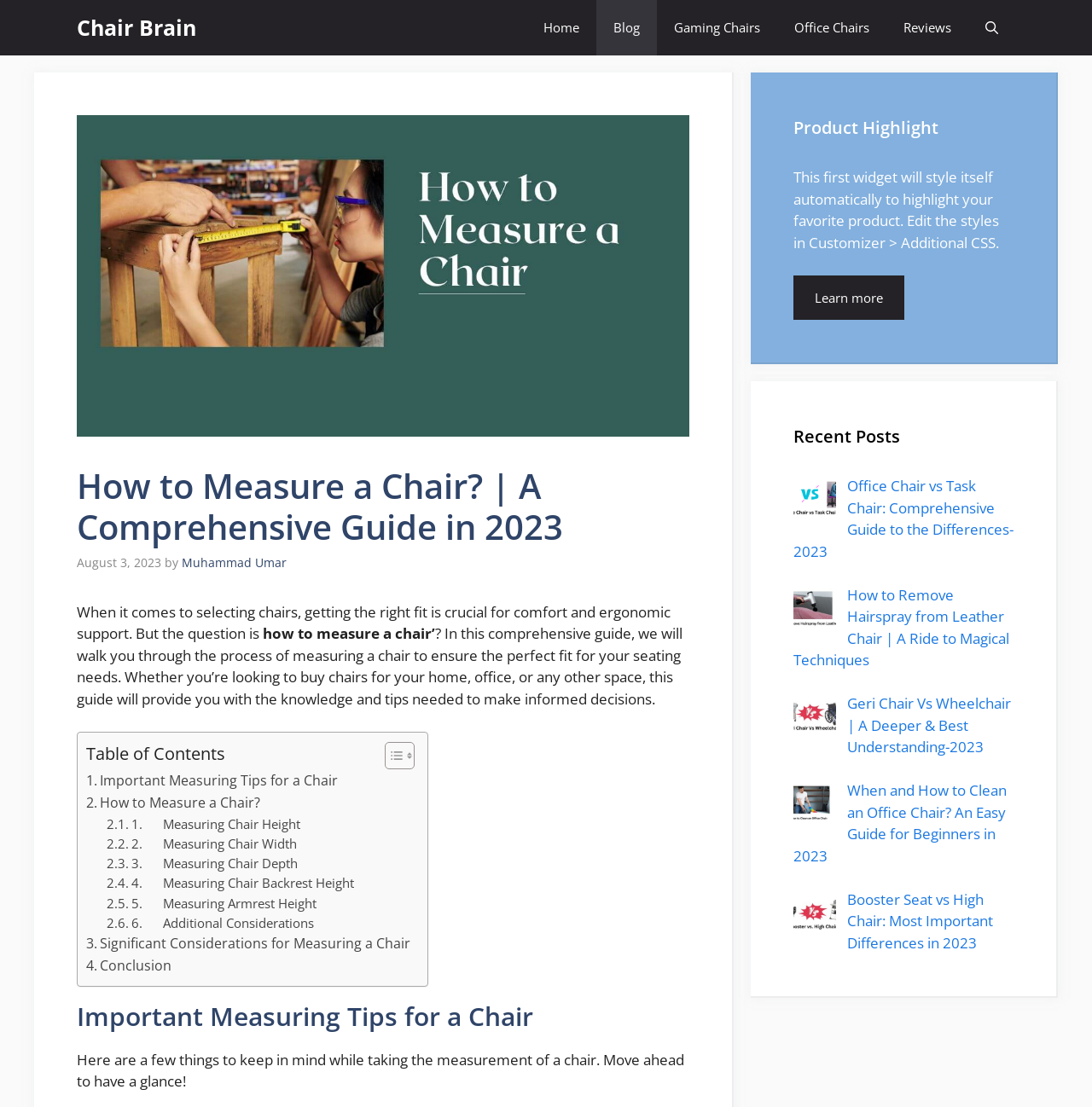Identify the bounding box coordinates for the UI element described by the following text: "Reviews". Provide the coordinates as four float numbers between 0 and 1, in the format [left, top, right, bottom].

[0.812, 0.0, 0.887, 0.05]